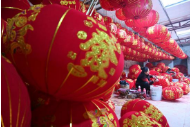Can you look at the image and give a comprehensive answer to the question:
What is the artisan surrounded by?

According to the caption, the artisan in the background is 'surrounded by numerous lanterns', which suggests that the artisan is working amidst a collection of lanterns.